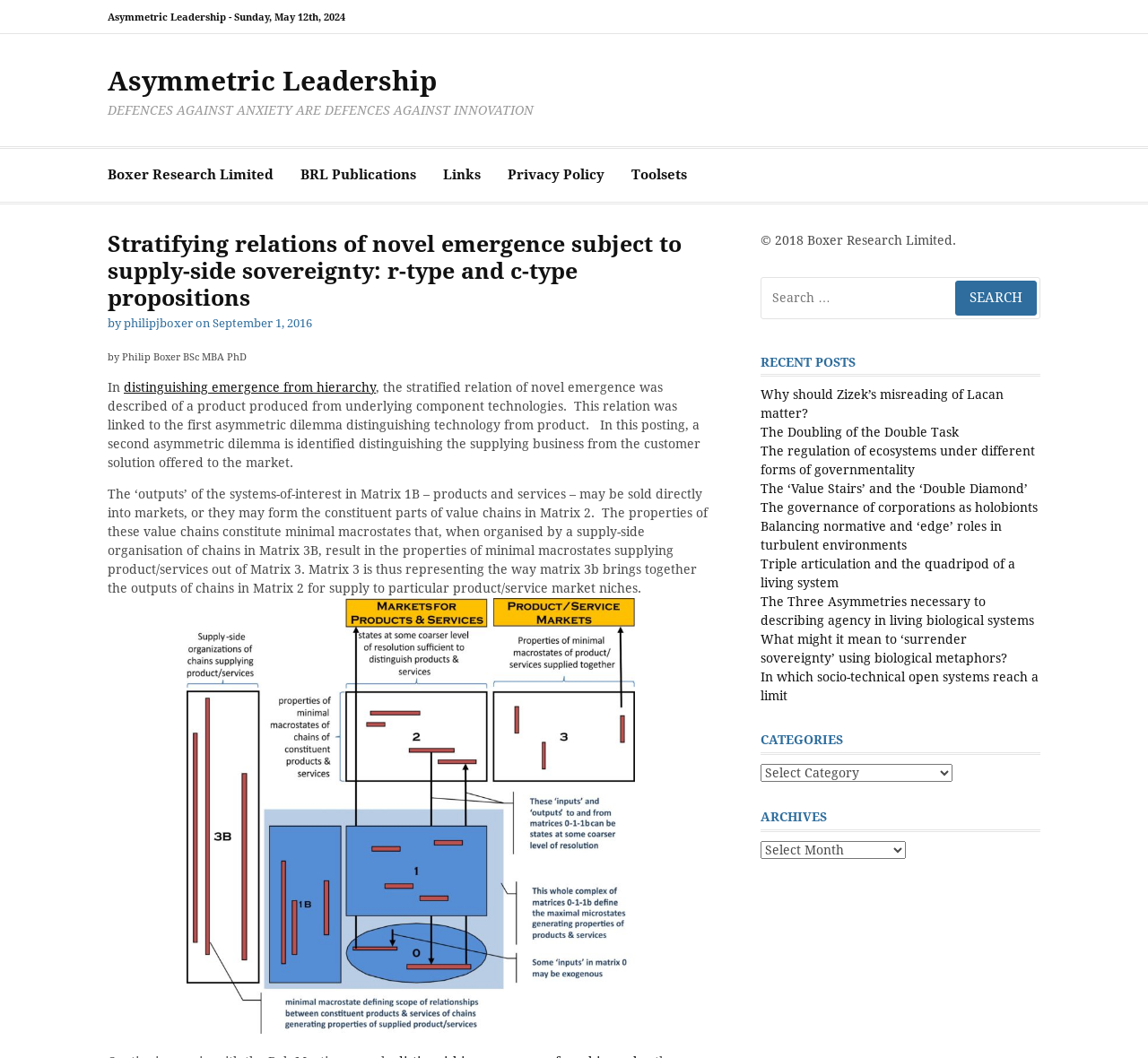Answer the following inquiry with a single word or phrase:
What is the title of the article?

Stratifying relations of novel emergence subject to supply-side sovereignty: r-type and c-type propositions